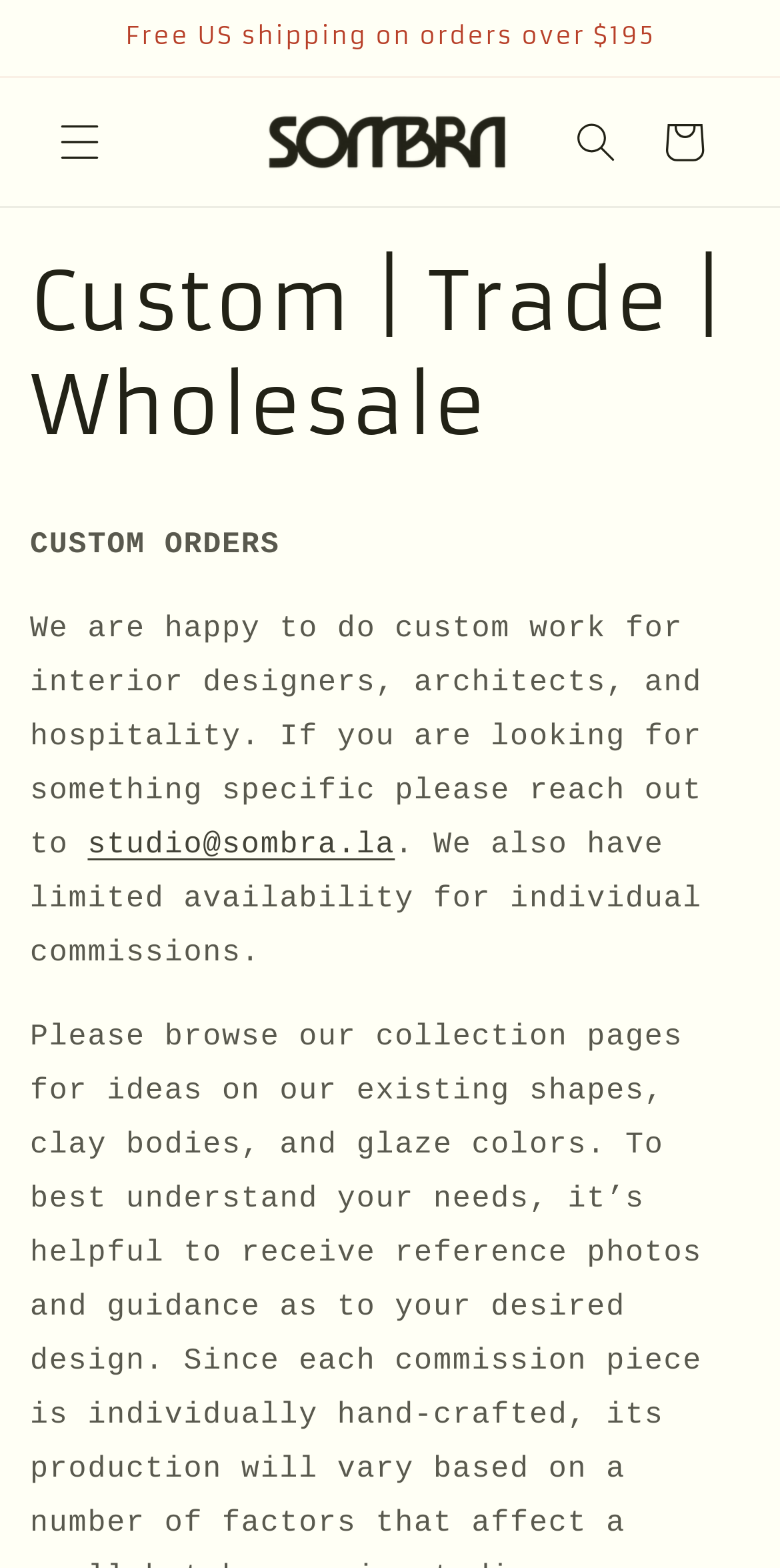Identify and generate the primary title of the webpage.

Custom | Trade | Wholesale